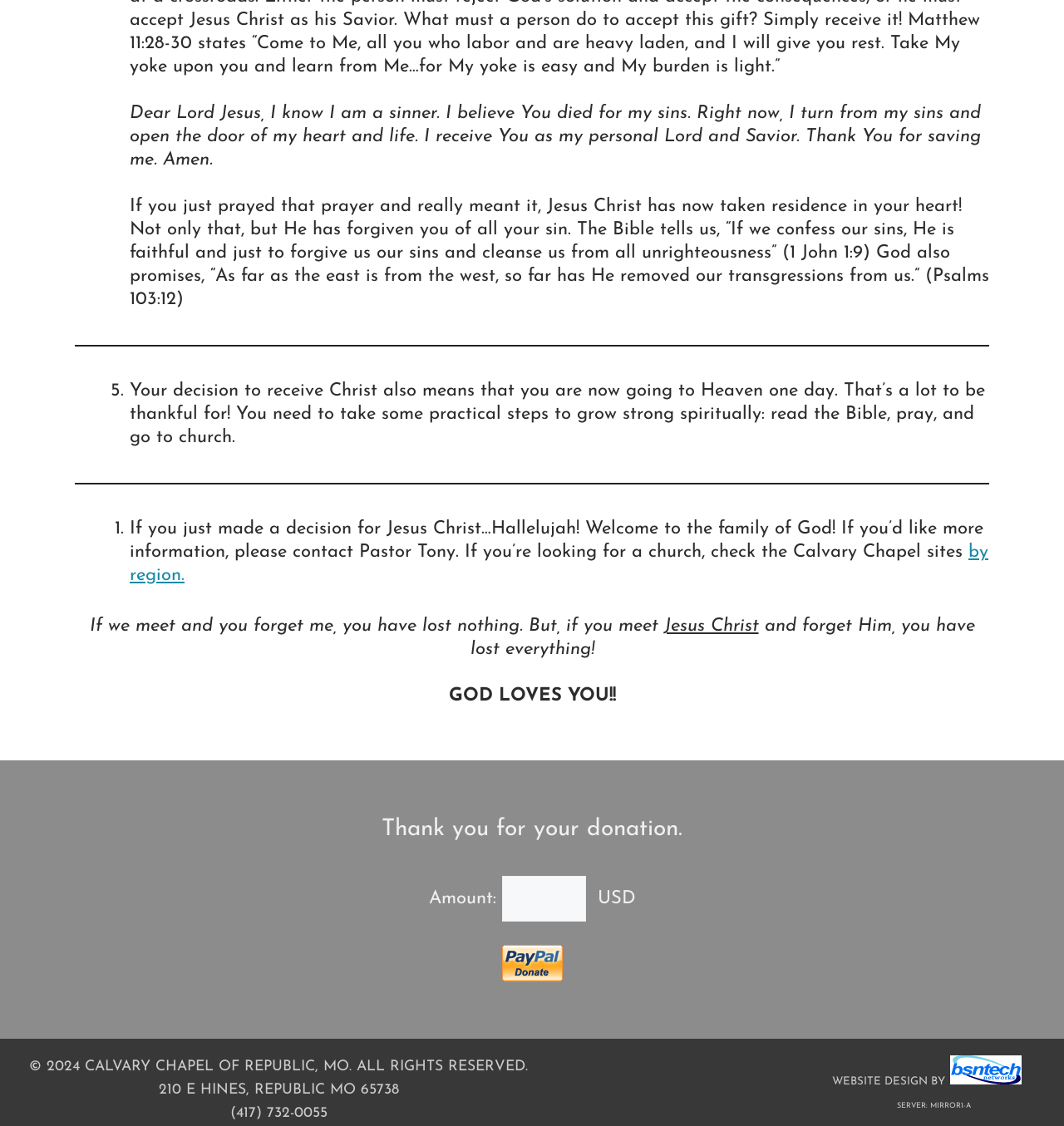Respond to the question below with a single word or phrase:
What is the purpose of reading the Bible, praying, and going to church?

To grow strong spiritually